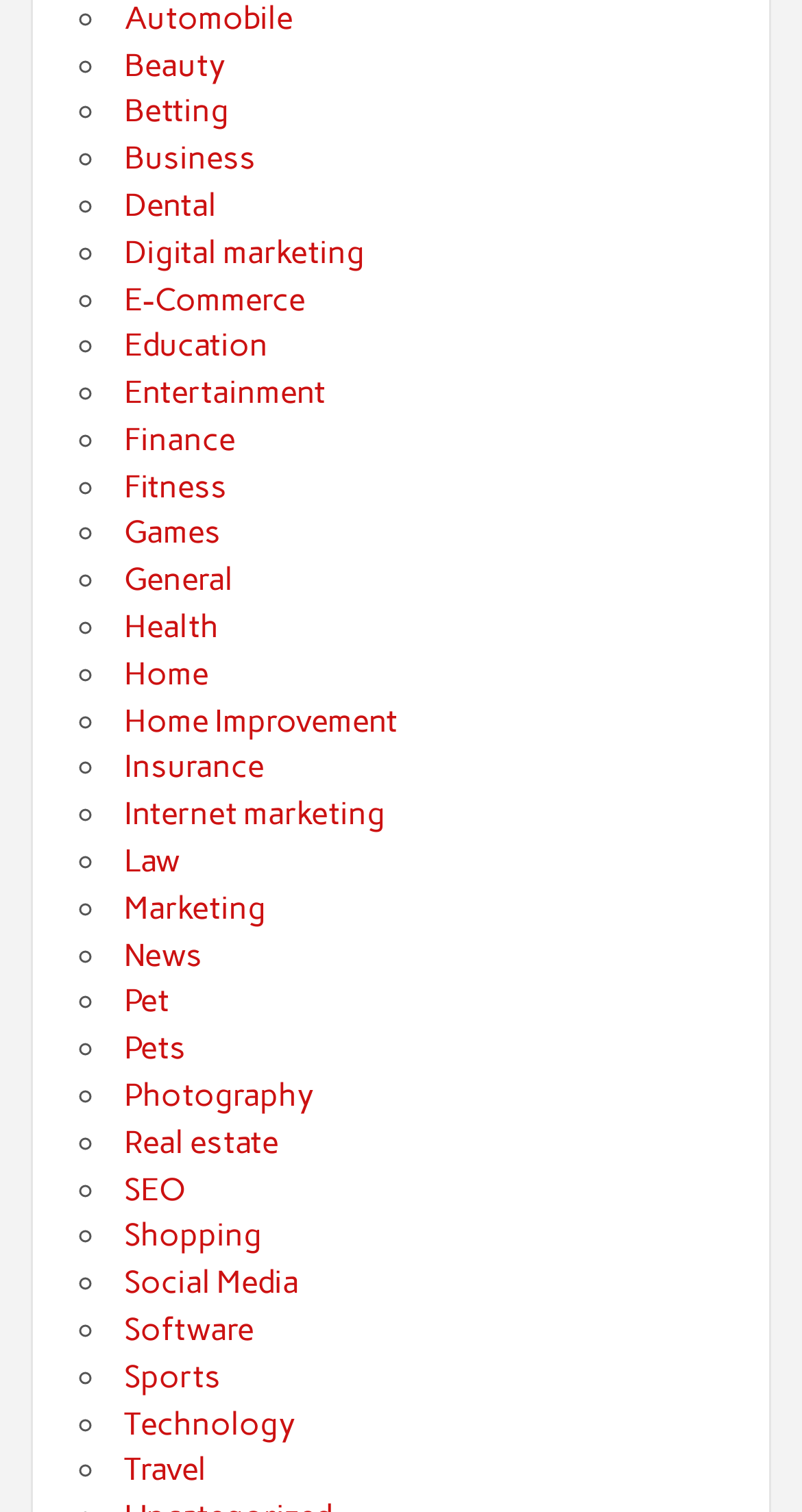Identify the bounding box coordinates for the region to click in order to carry out this instruction: "Click on Beauty". Provide the coordinates using four float numbers between 0 and 1, formatted as [left, top, right, bottom].

[0.154, 0.031, 0.28, 0.055]